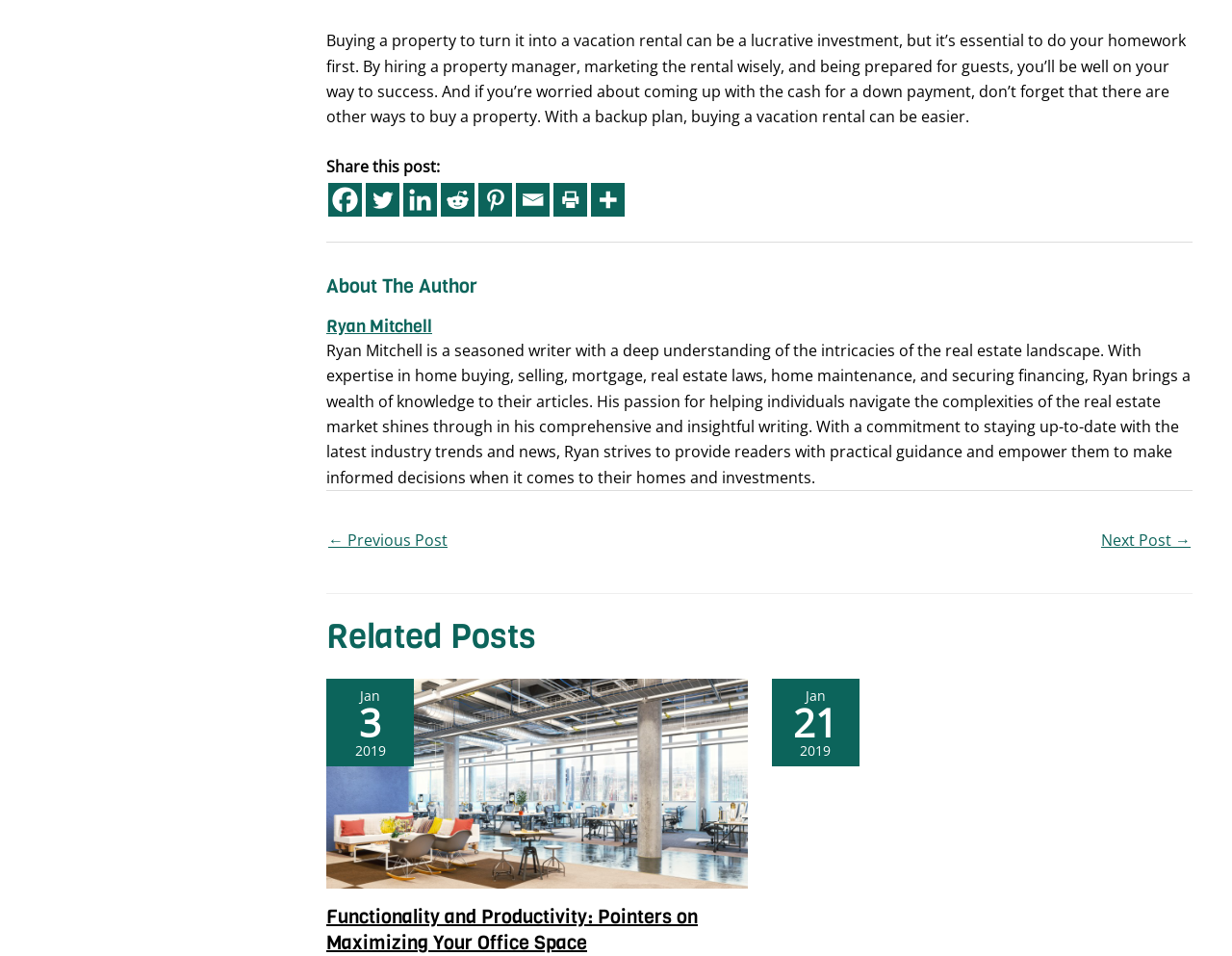What is the topic of the article?
Please provide a detailed answer to the question.

Based on the content of the article, it appears to be discussing the topic of investing in vacation rentals, including tips and considerations for success.